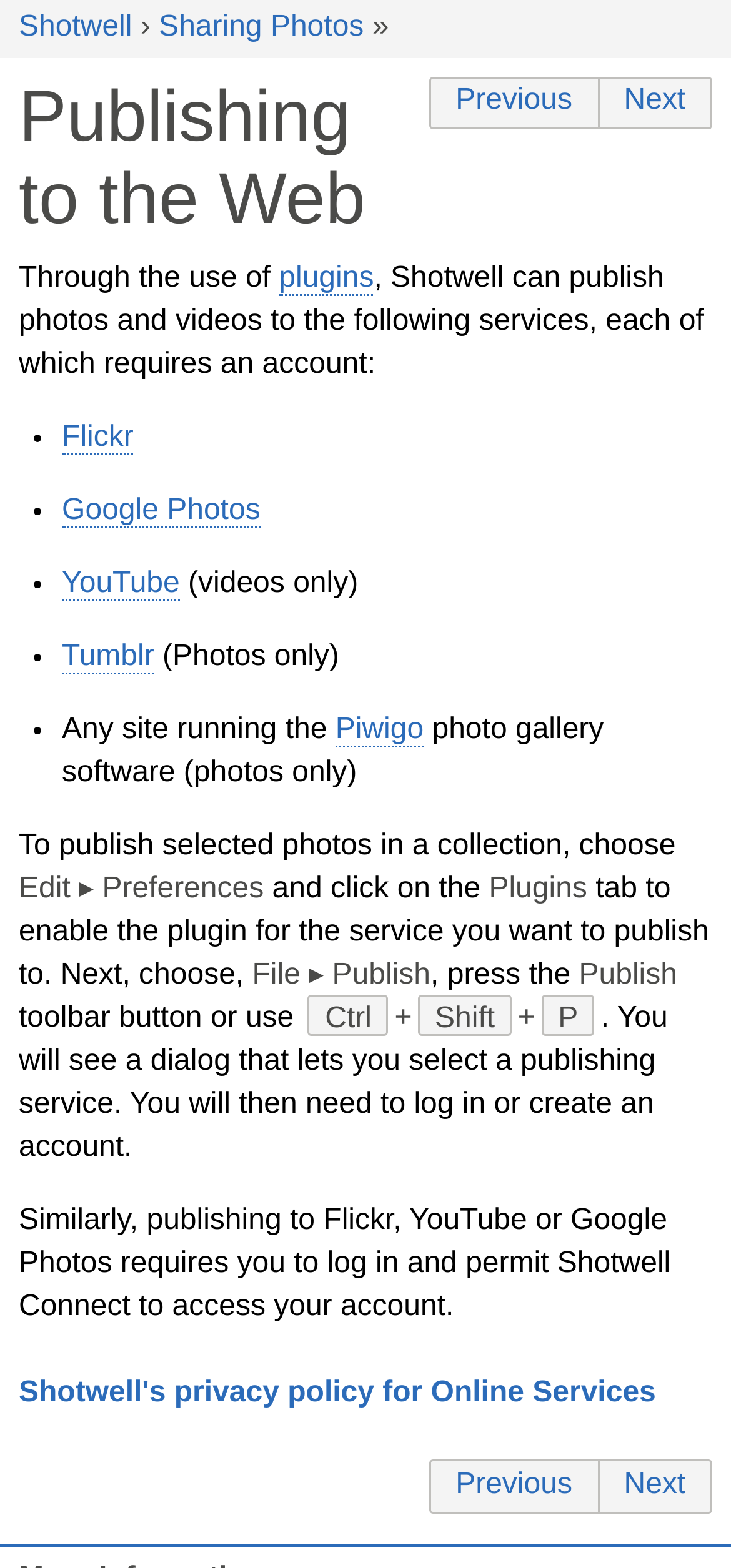Determine which piece of text is the heading of the webpage and provide it.

Publishing to the Web